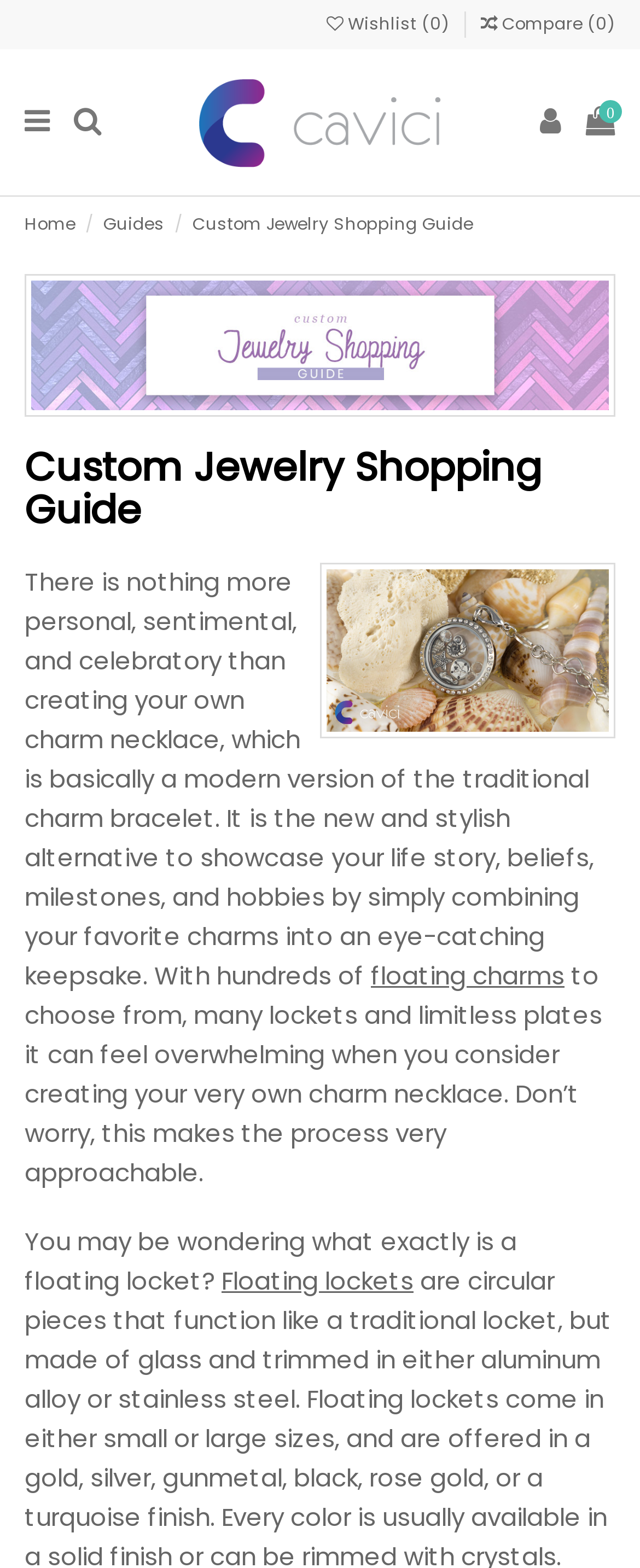Locate and extract the text of the main heading on the webpage.

Custom Jewelry Shopping Guide